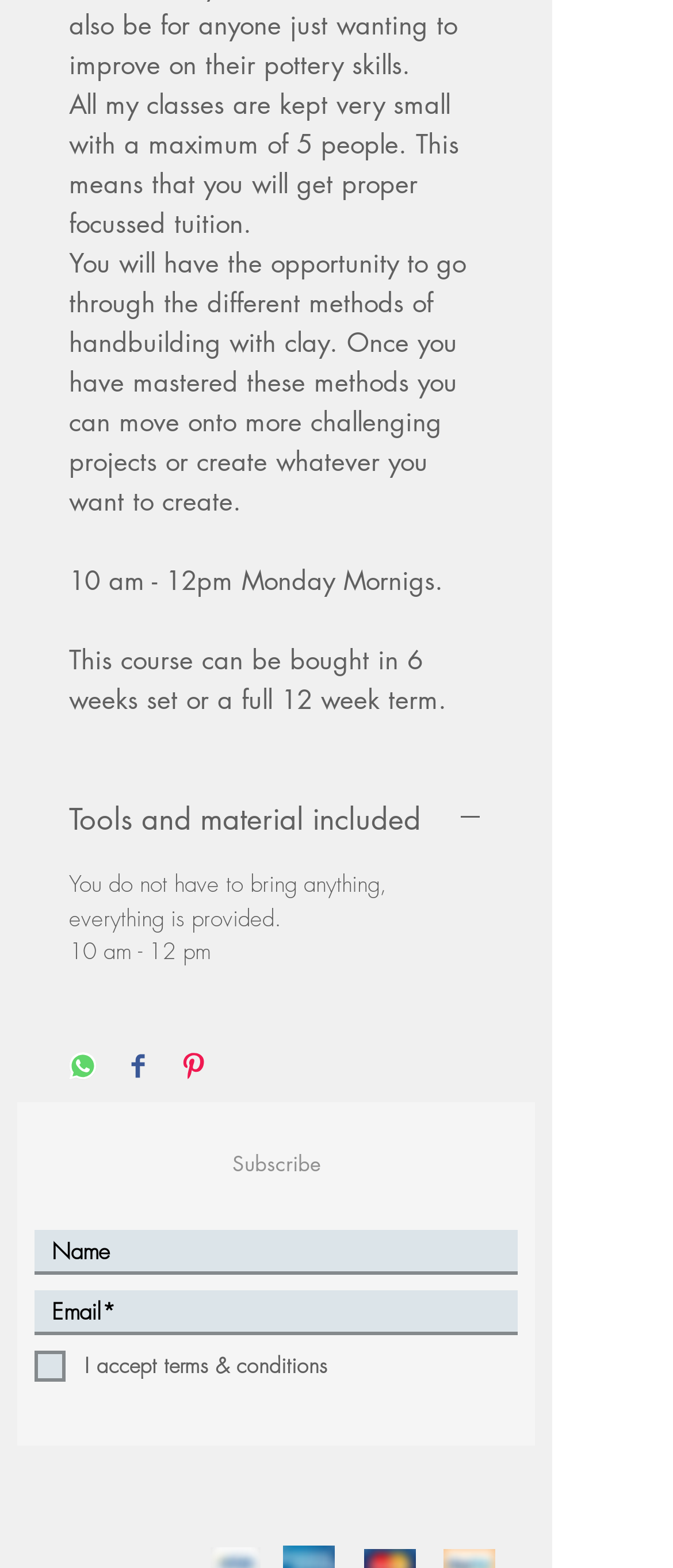Kindly determine the bounding box coordinates of the area that needs to be clicked to fulfill this instruction: "Enter your name in the 'Name' field".

[0.051, 0.784, 0.769, 0.813]